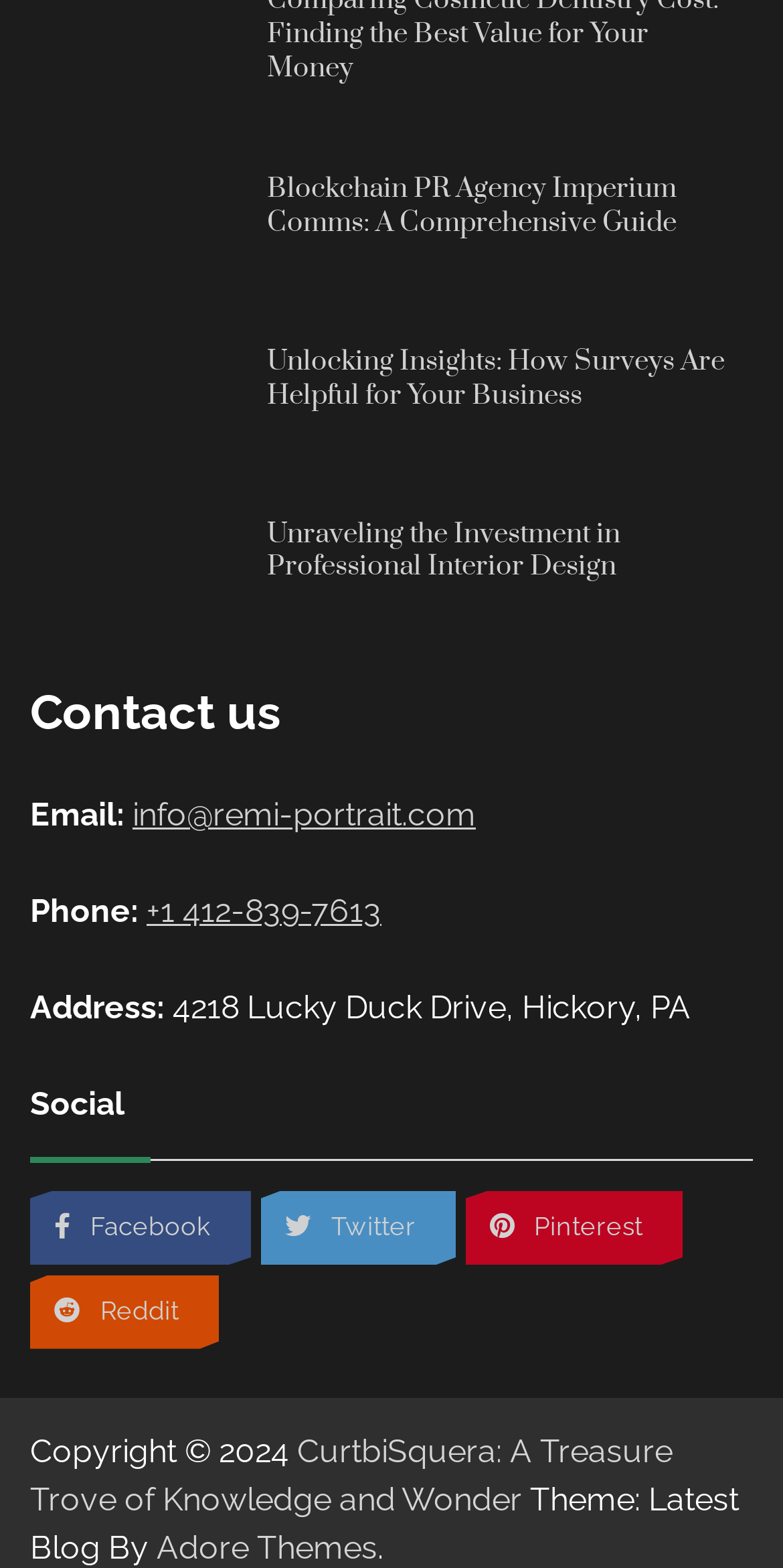Extract the bounding box coordinates for the UI element described by the text: "alt="Interior Design"". The coordinates should be in the form of [left, top, right, bottom] with values between 0 and 1.

[0.038, 0.824, 0.315, 0.921]